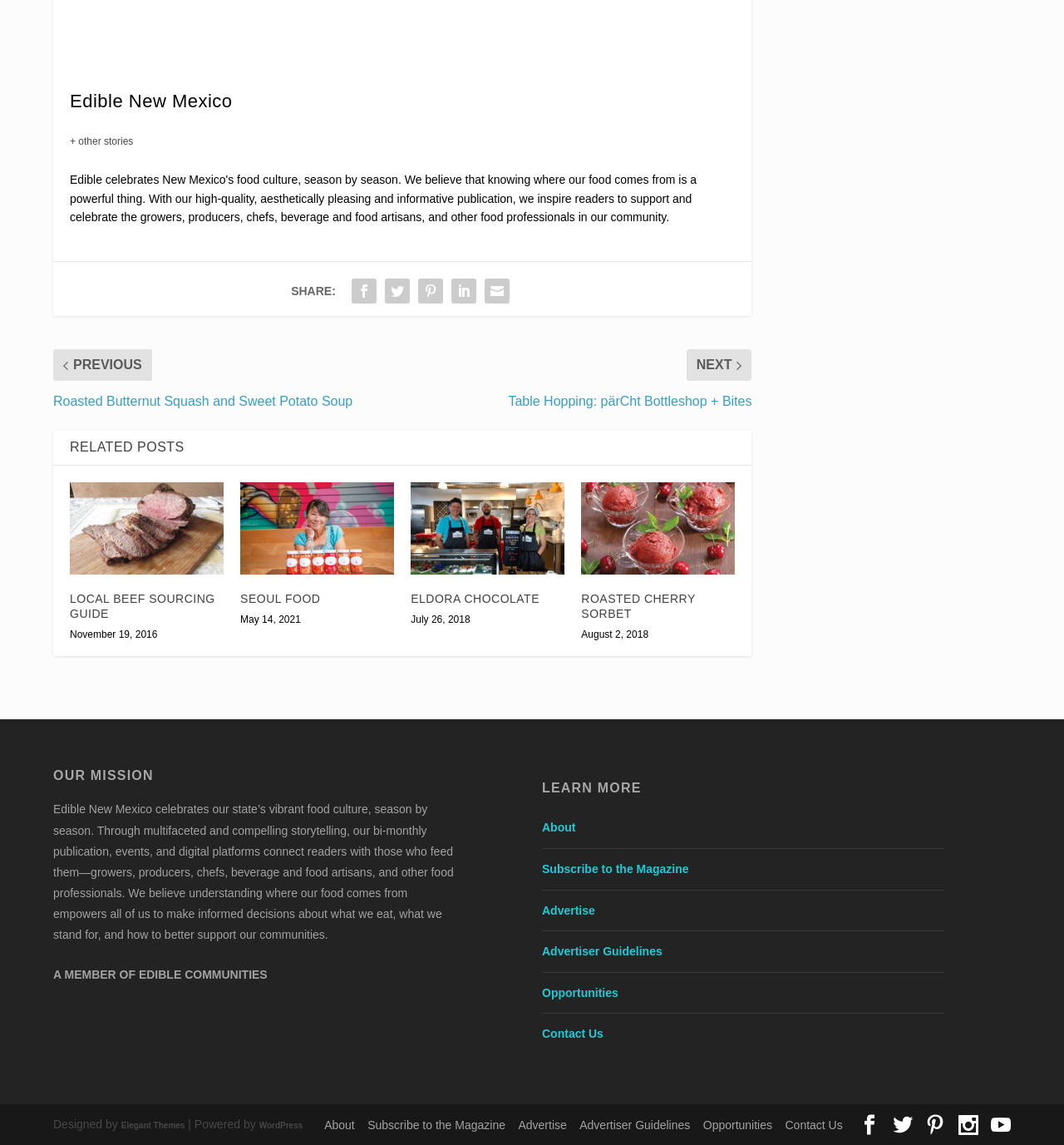Highlight the bounding box coordinates of the element you need to click to perform the following instruction: "Translate this website to Arabic."

None